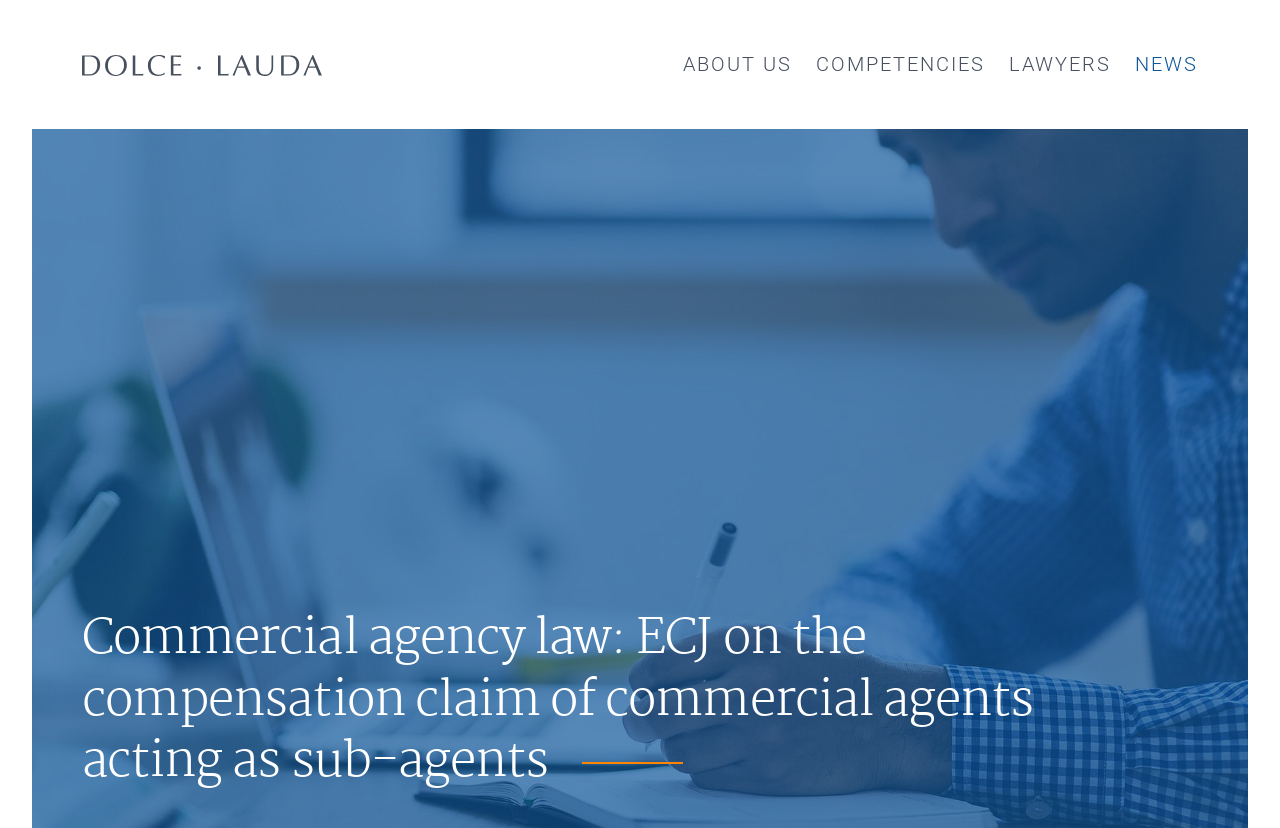Identify and provide the text of the main header on the webpage.

Commercial agency law: ECJ on the compensation claim of commercial agents acting as sub-agents 